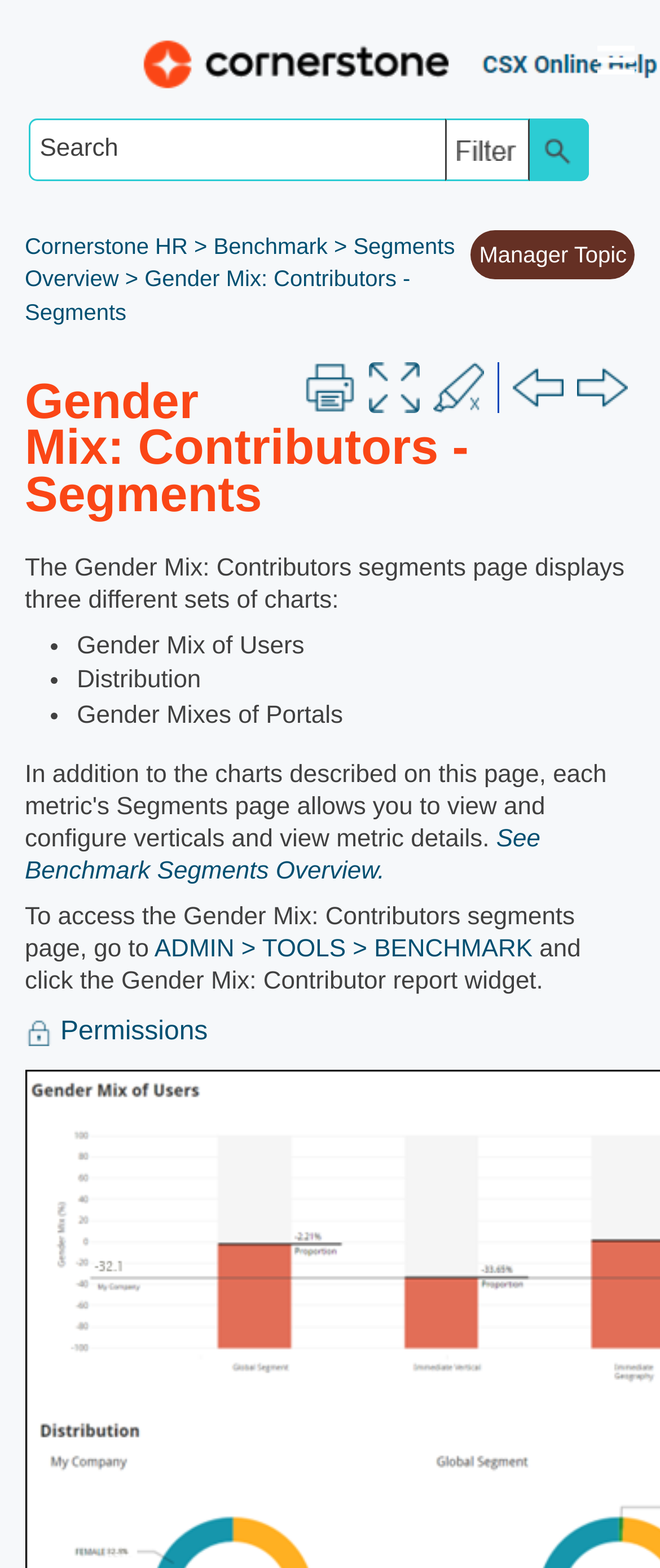Detail the webpage's structure and highlights in your description.

The webpage is about the "Gender Mix: Contributors - Segments" page, which displays charts and information related to gender mix. At the top, there is a "Skip To Main Content" link, followed by a "Show Navigation Panel" button and a search box with a "Search Filter" and "Submit Search" button. 

Below the search box, there is a "Manager Topic" heading, a "Breadcrumbs" navigation section, and a "Print" button with an image. The "Breadcrumbs" section contains links to "Cornerstone HR", "Benchmark", and "Segments Overview", as well as a static text displaying the current page title. 

Further down, there are three buttons: "Expand all", "Remove Highlights", and "Navigate previous" and "Navigate next" buttons, each with an accompanying image. 

The main content of the page starts with a heading "Gender Mix: Contributors - Segments" and a paragraph explaining that the page displays three sets of charts. Below this, there is a list with three items: "Gender Mix of Users", "Distribution", and "Gender Mixes of Portals". 

Following the list, there is a link to "See Benchmark Segments Overview" and a paragraph explaining how to access the "Gender Mix: Contributors segments" page. The page also contains a "Closed Permissions" button with an image.